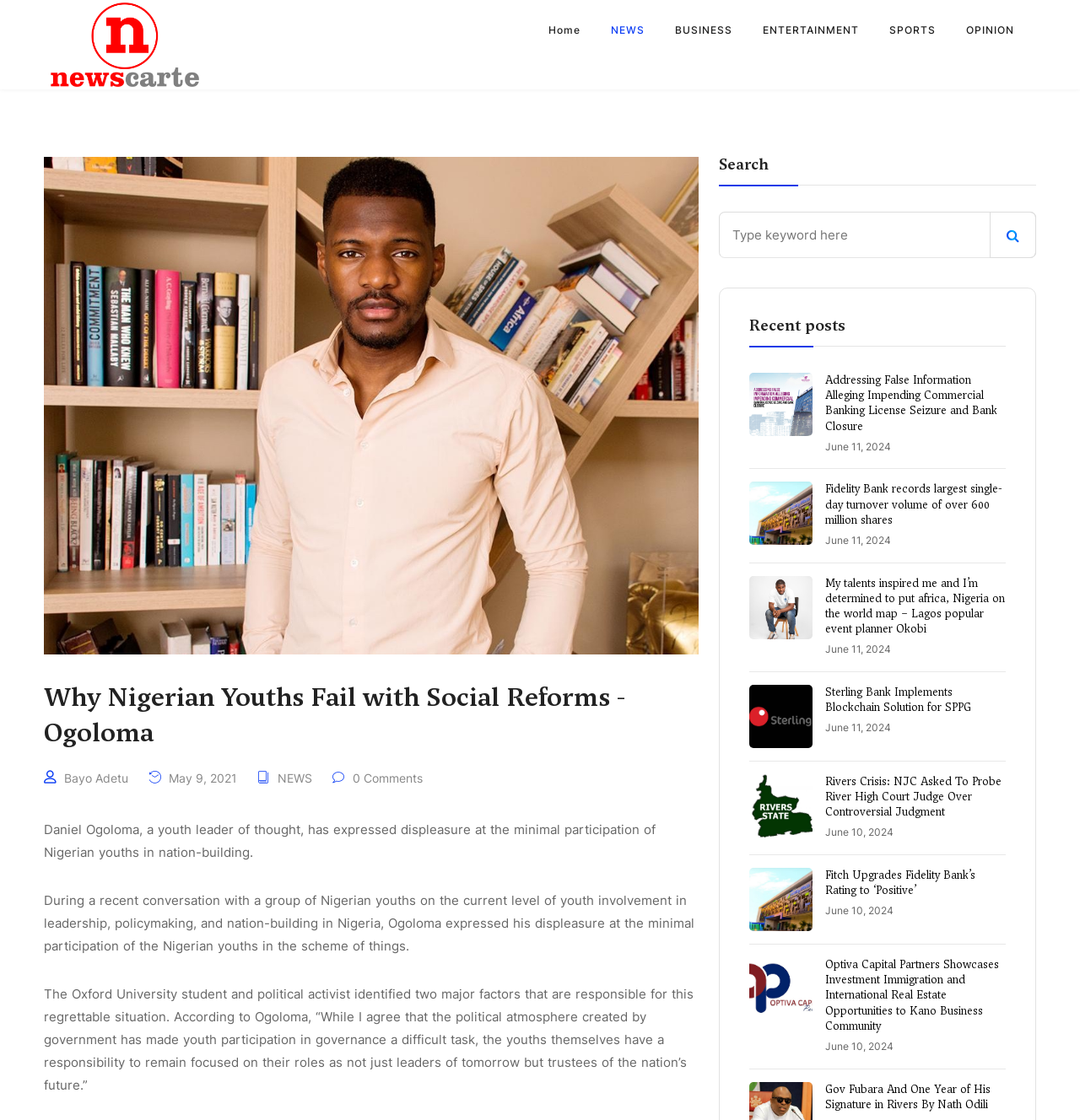Extract the bounding box coordinates of the UI element described: "NEWS". Provide the coordinates in the format [left, top, right, bottom] with values ranging from 0 to 1.

[0.552, 0.0, 0.611, 0.054]